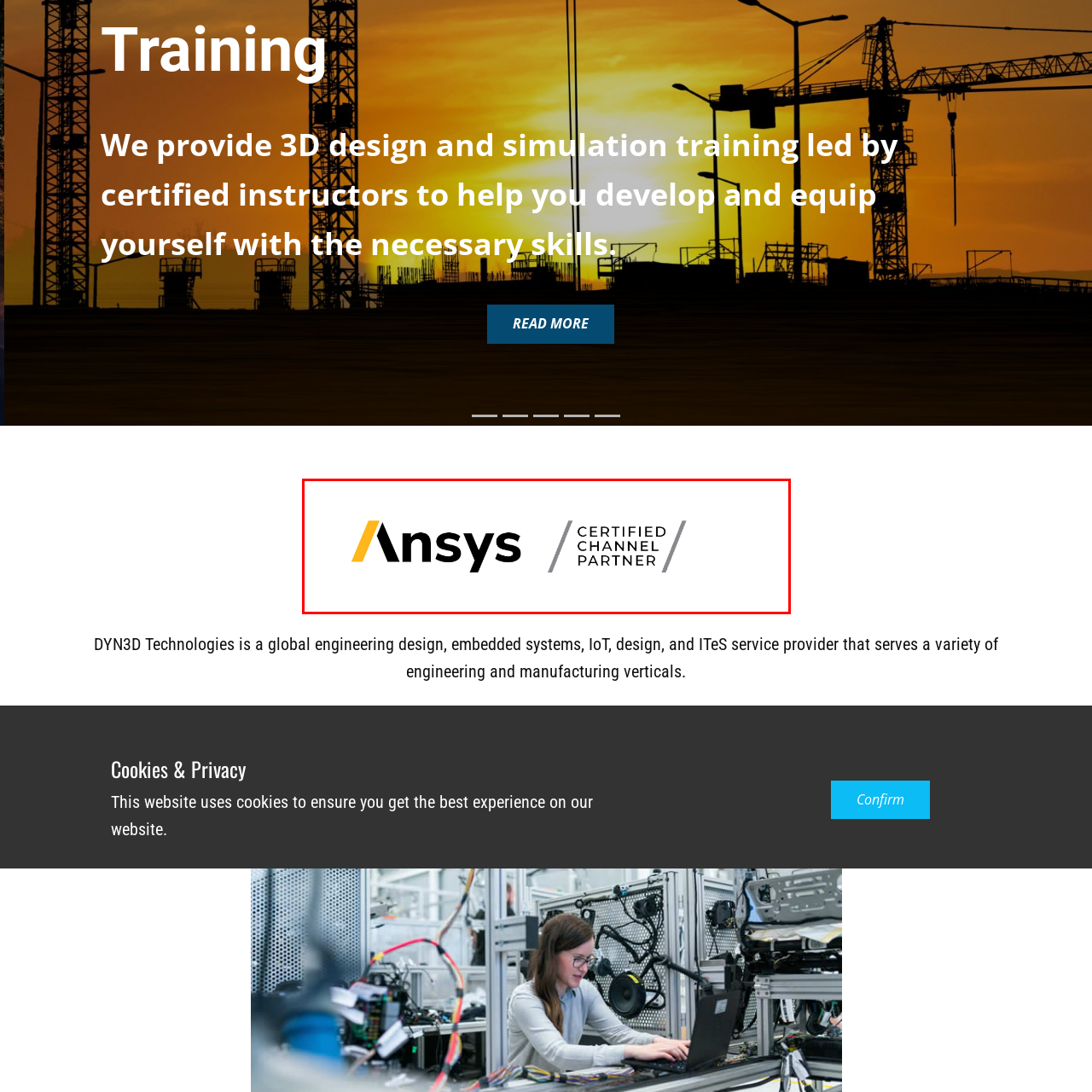What does the logo signify?
Examine the red-bounded area in the image carefully and respond to the question with as much detail as possible.

The question asks about the significance of the Ansys logo. According to the caption, the logo signifies a commitment to providing high-quality engineering solutions and services, reinforcing the expertise and capabilities offered in the realm of engineering design and simulations.